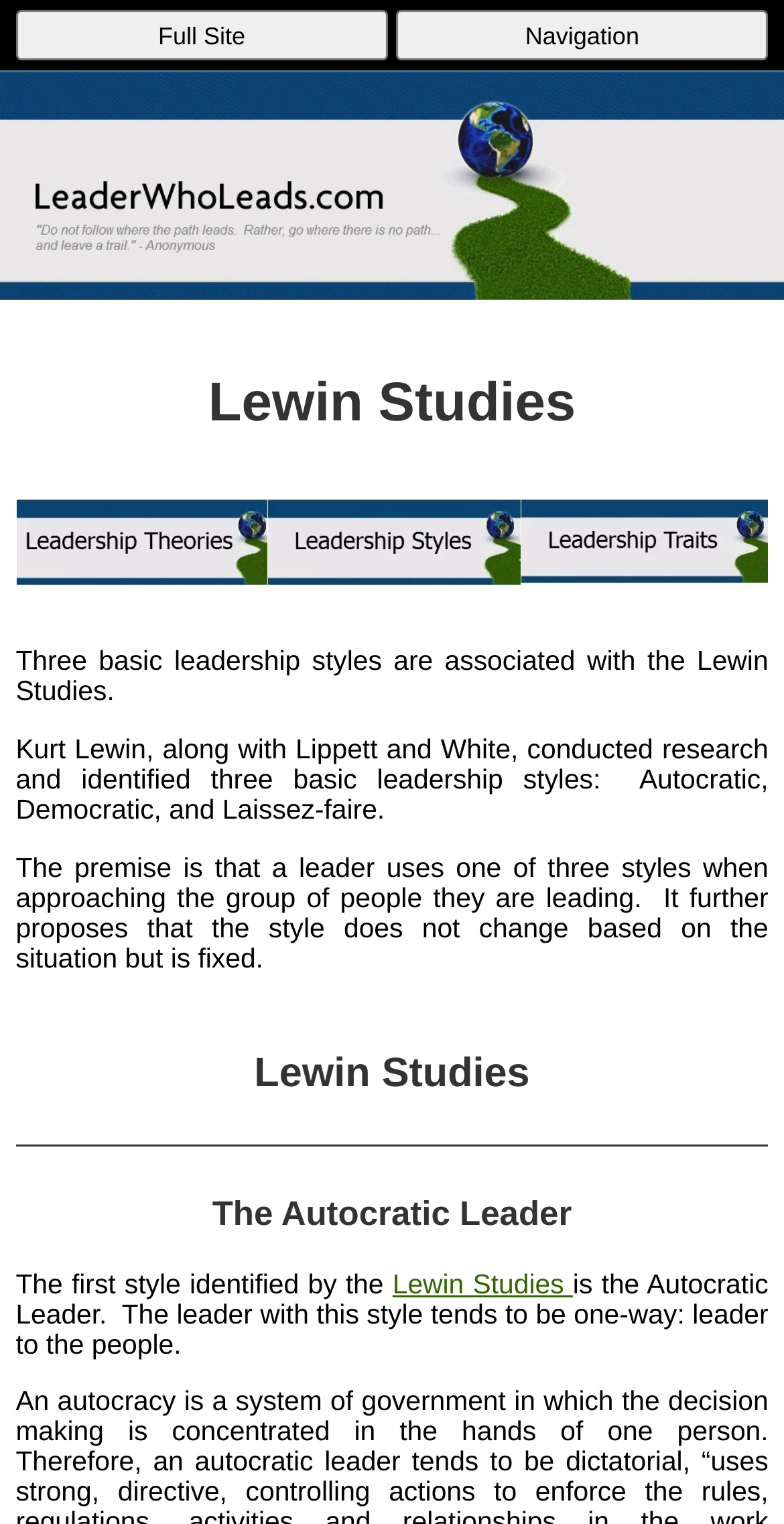Based on the image, please respond to the question with as much detail as possible:
What is the purpose of the 'Go to Leadership Theories' link?

The 'Go to Leadership Theories' link is likely used to navigate to a webpage that discusses leadership theories, as it is part of a table cell with a similar layout to the 'Go to Leadership Styles' link.